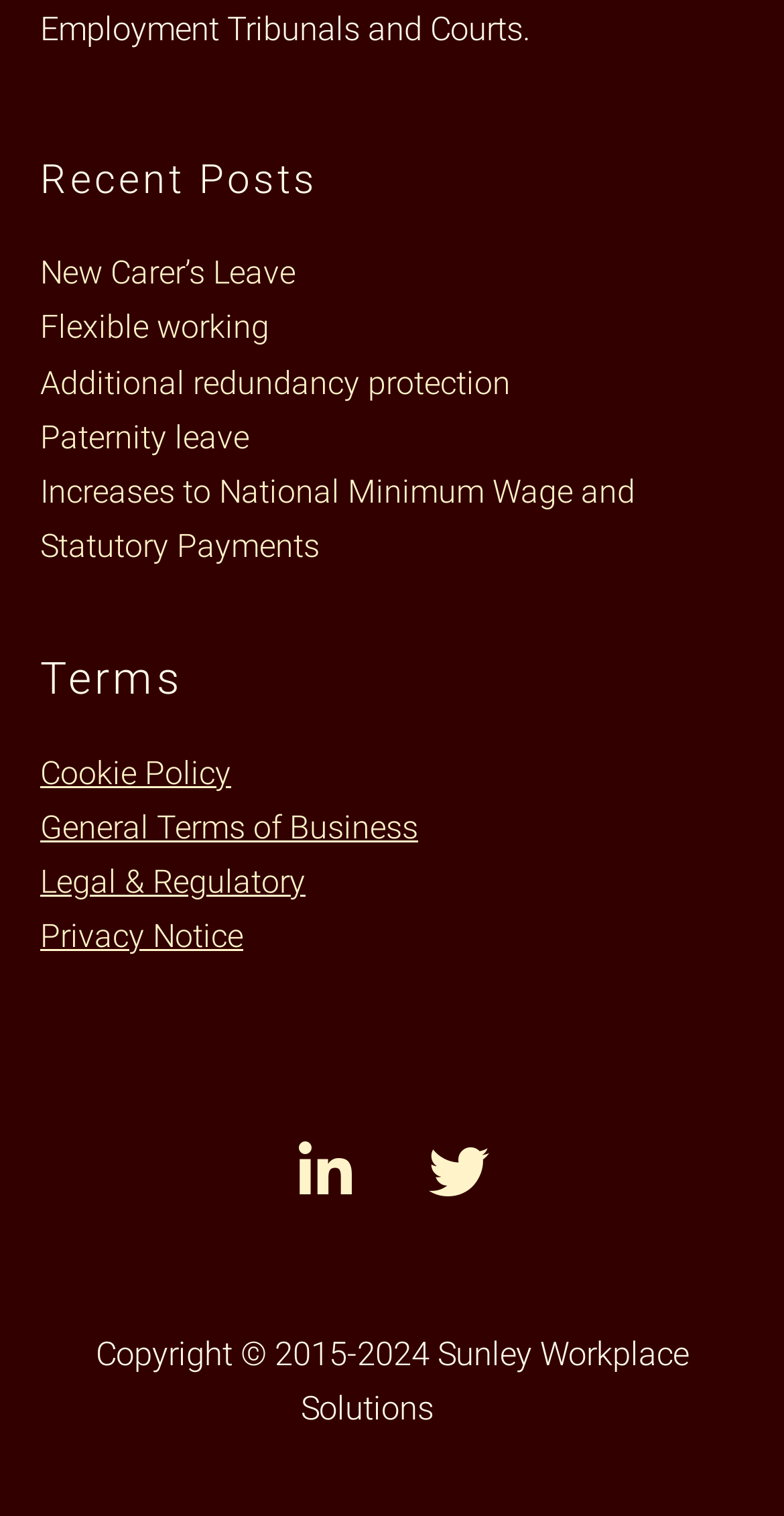What is the company name in the copyright notice?
Look at the screenshot and provide an in-depth answer.

I read the copyright notice at the bottom of the page and found that it belongs to 'Sunley Workplace Solutions'.